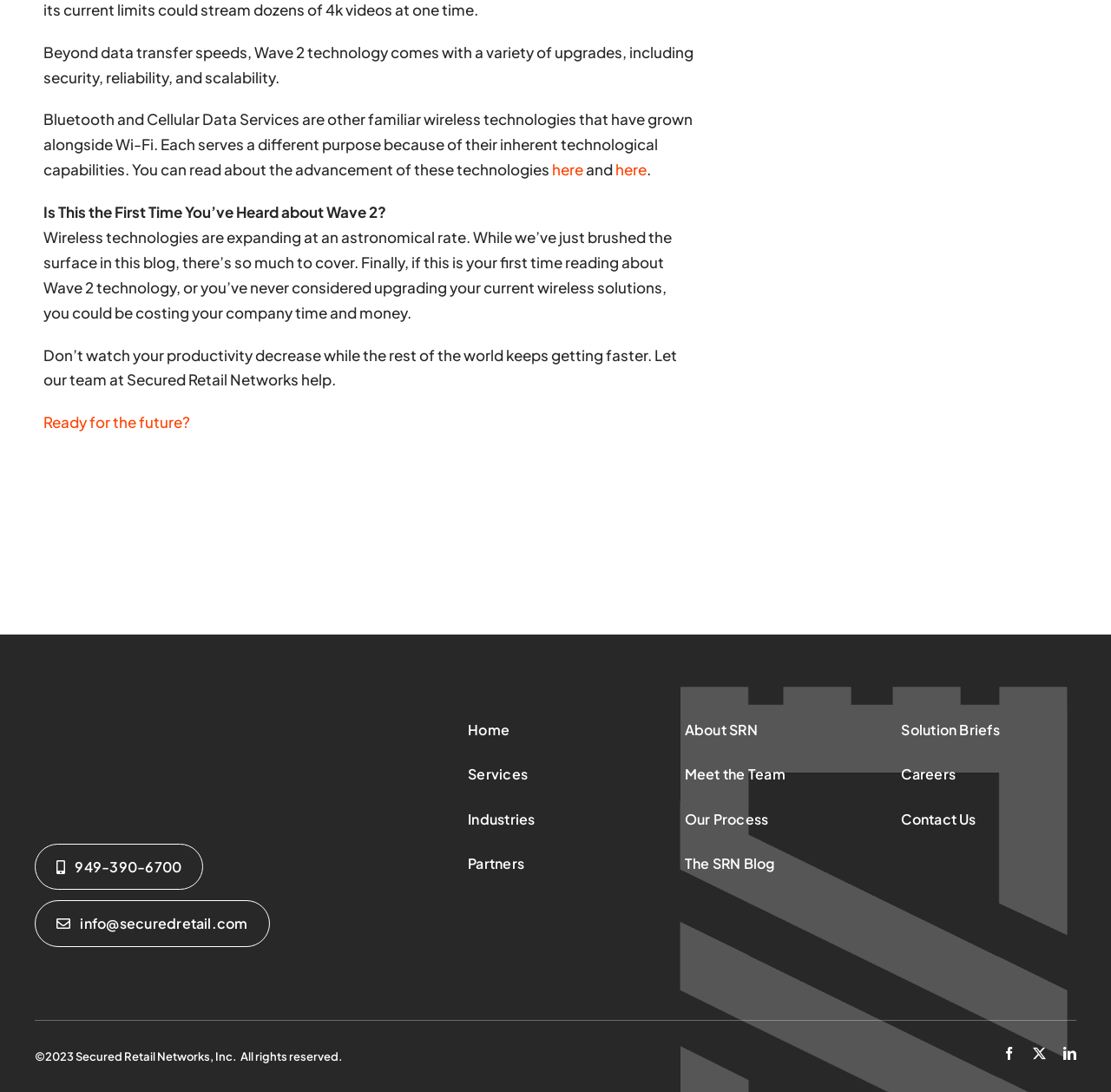Answer in one word or a short phrase: 
How many social media links are present on this webpage?

3